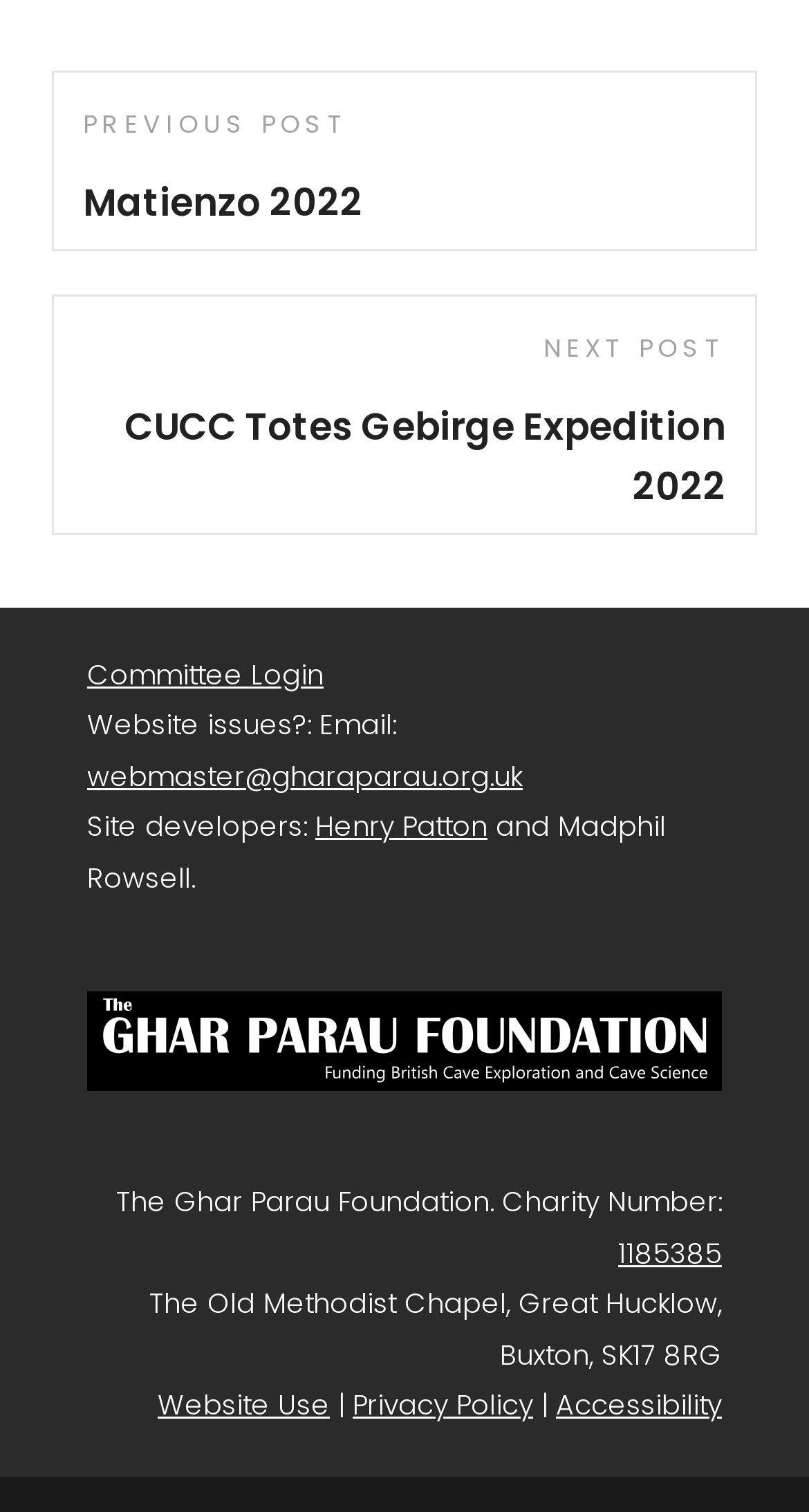What is the charity number of The Ghar Parau Foundation? Analyze the screenshot and reply with just one word or a short phrase.

1185385